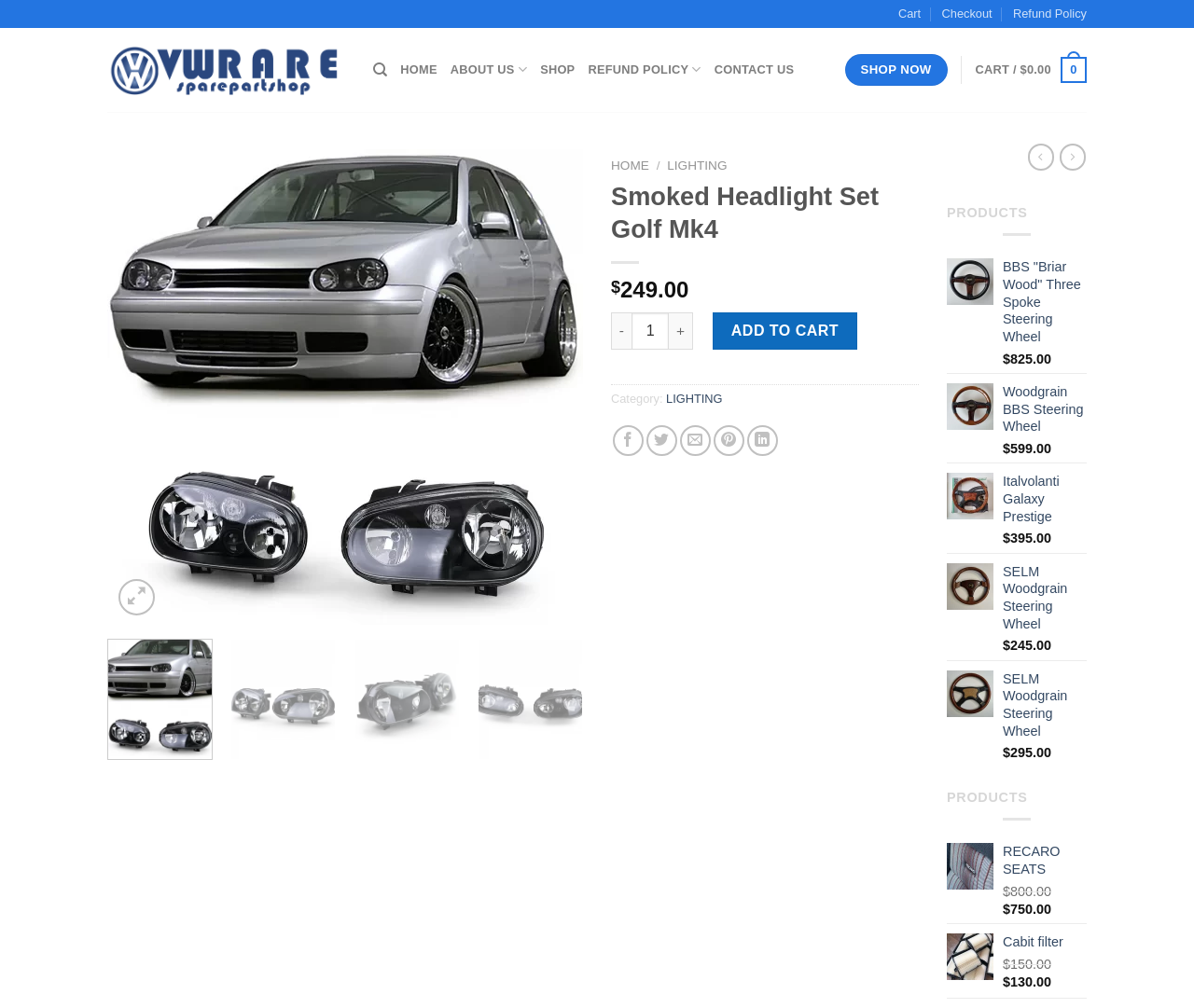Determine the bounding box coordinates of the area to click in order to meet this instruction: "View the refund policy".

[0.848, 0.002, 0.91, 0.026]